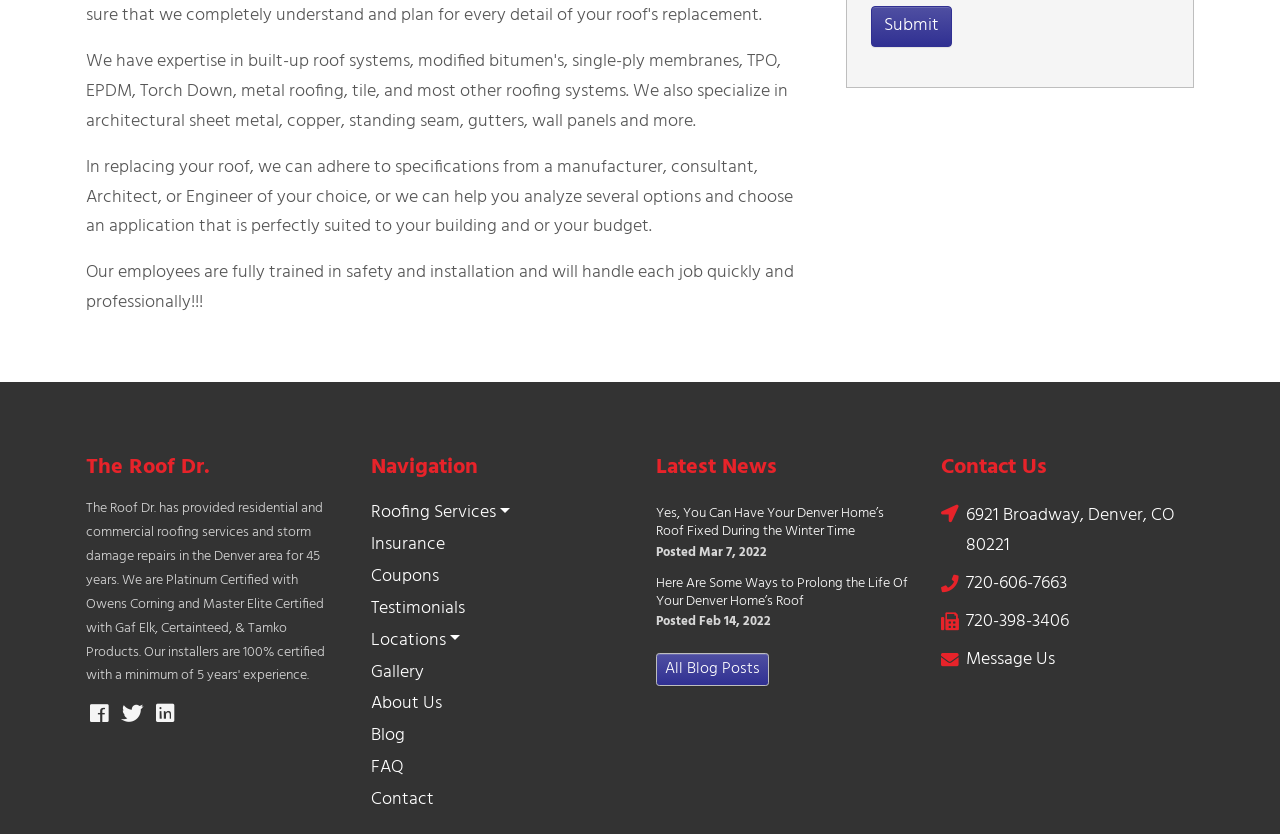Kindly determine the bounding box coordinates for the area that needs to be clicked to execute this instruction: "Read the latest news".

[0.512, 0.606, 0.71, 0.649]